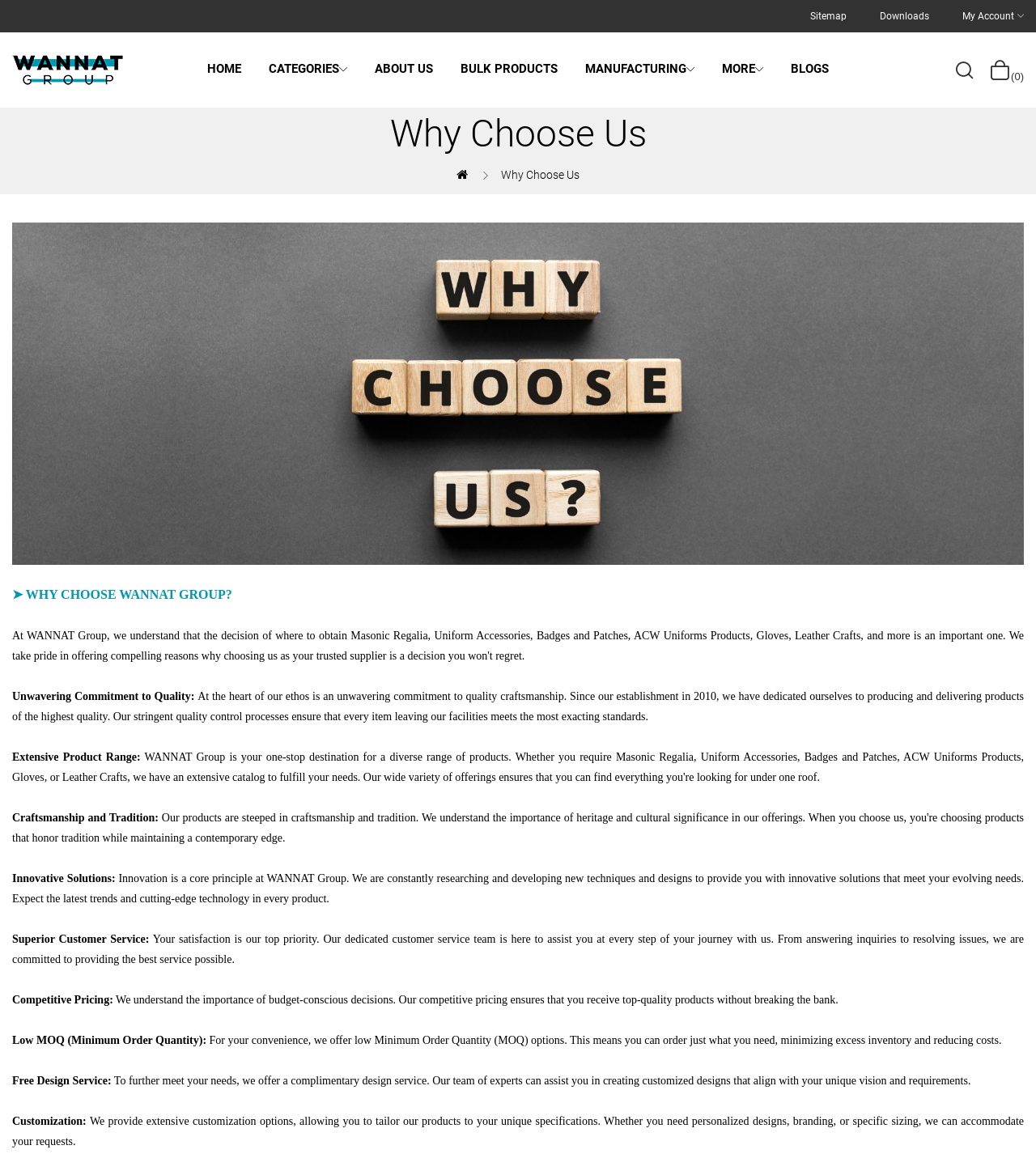Determine the bounding box coordinates of the region to click in order to accomplish the following instruction: "Click on the ABOUT US link". Provide the coordinates as four float numbers between 0 and 1, specifically [left, top, right, bottom].

[0.348, 0.05, 0.431, 0.07]